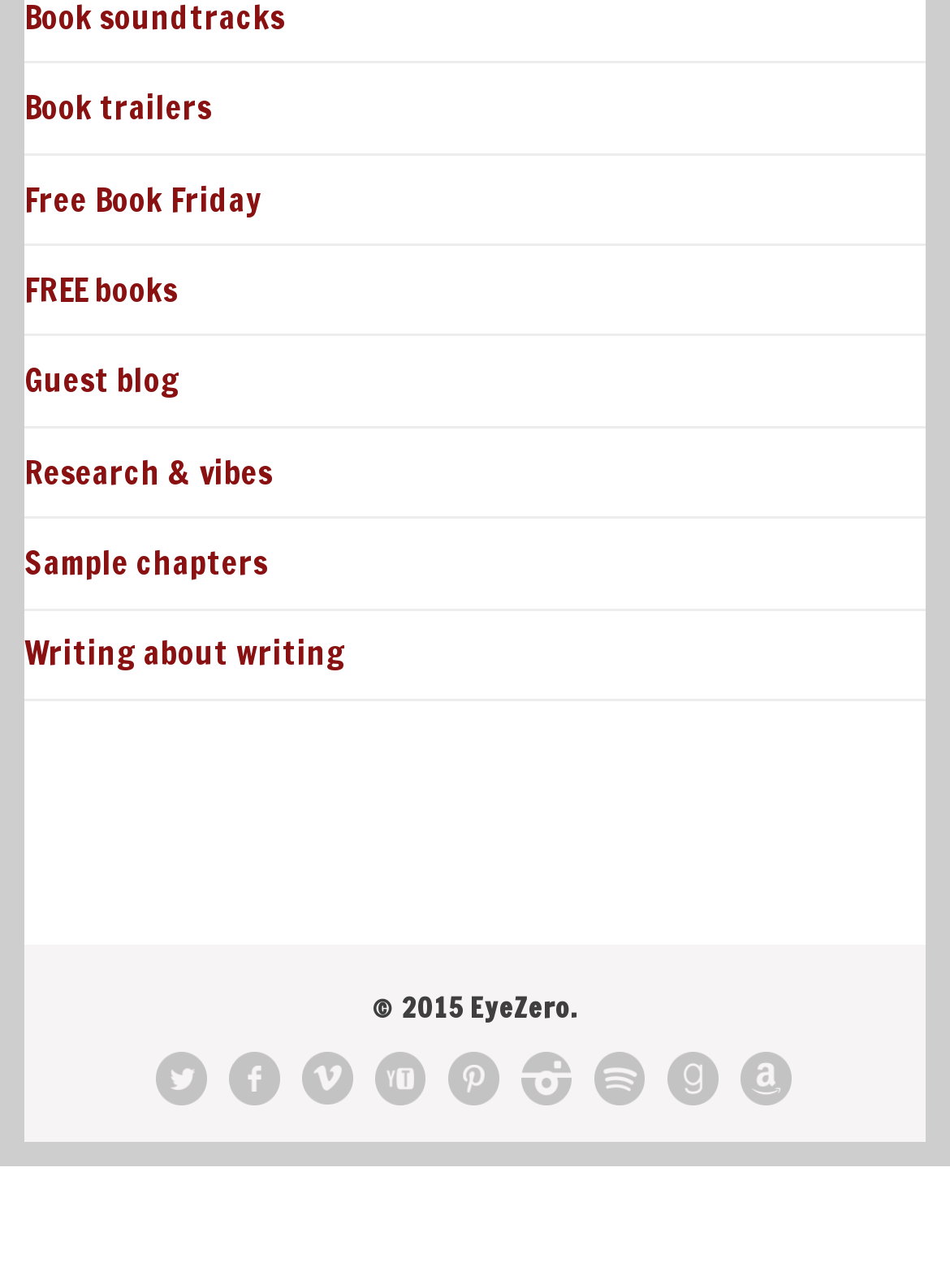Can you find the bounding box coordinates for the element that needs to be clicked to execute this instruction: "Visit Free Book Friday"? The coordinates should be given as four float numbers between 0 and 1, i.e., [left, top, right, bottom].

[0.026, 0.135, 0.277, 0.171]